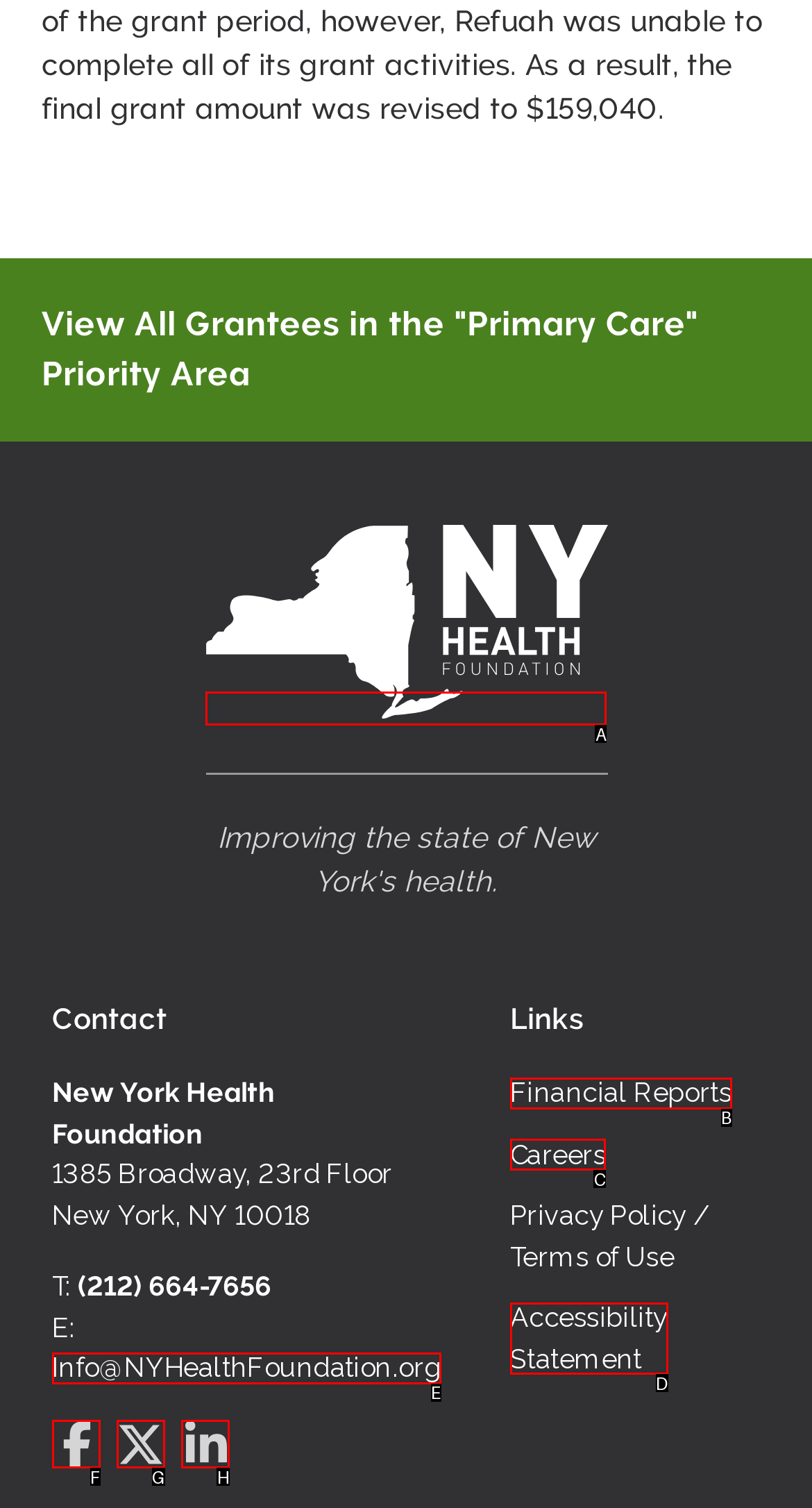Which option should be clicked to complete this task: Visit the New York Health Foundation website
Reply with the letter of the correct choice from the given choices.

A